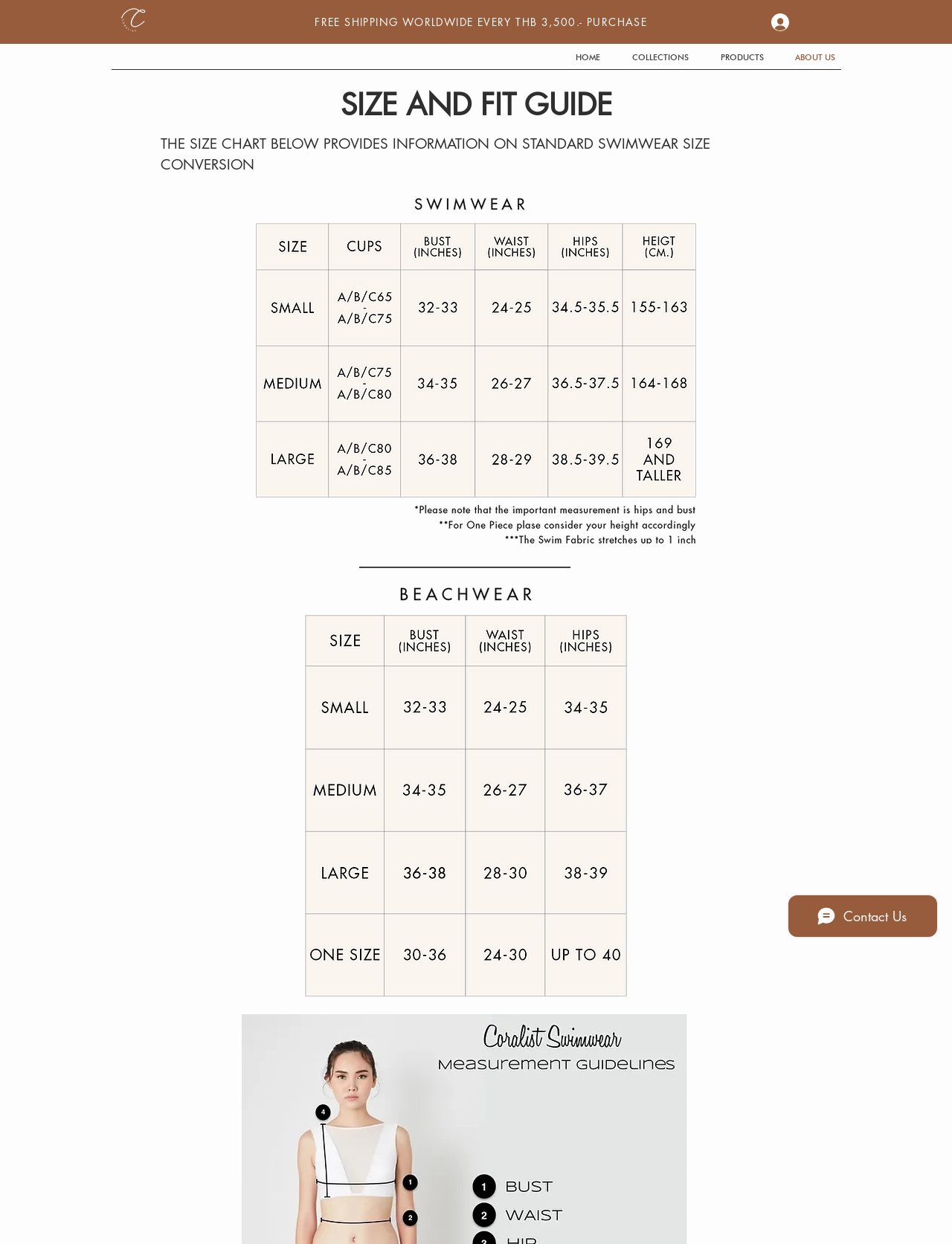Locate the bounding box of the UI element described by: "name="s" placeholder="Search"" in the given webpage screenshot.

None